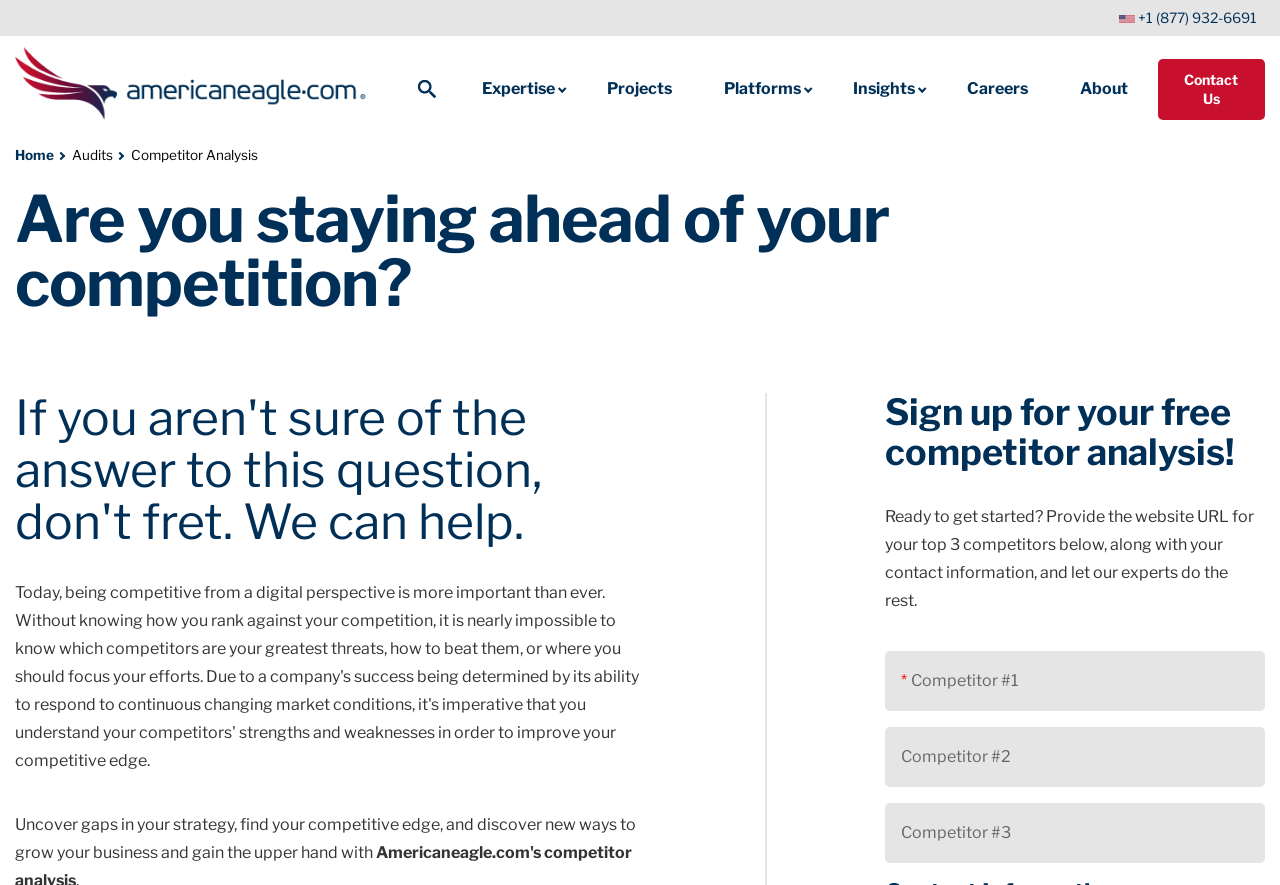Provide an in-depth caption for the elements present on the webpage.

The webpage appears to be a service page for competitor analysis, with a focus on helping businesses stay ahead of their competition. At the top left corner, there is a logo image of Americaneagle.com, accompanied by a link to the website. 

To the right of the logo, there is a navigation menu with buttons for Expertise, Projects, Platforms, Insights, Careers, and About. Below the navigation menu, there is a button to toggle search. 

On the top right corner, there is a contact information section, featuring a United States flag icon, a phone number, and a link to contact the company. 

The main content of the page starts with a heading that asks if the user is staying ahead of their competition. This is followed by a subheading that offers help in finding the answer to this question. 

Below the subheading, there is a paragraph of text that explains the benefits of competitor analysis, including uncovering gaps in strategy, finding a competitive edge, and discovering new ways to grow a business. 

Further down, there is a call-to-action heading that encourages users to sign up for a free competitor analysis. This is accompanied by a form that asks users to provide the website URLs of their top three competitors, along with their contact information. The form consists of three text boxes, with the first one being required.